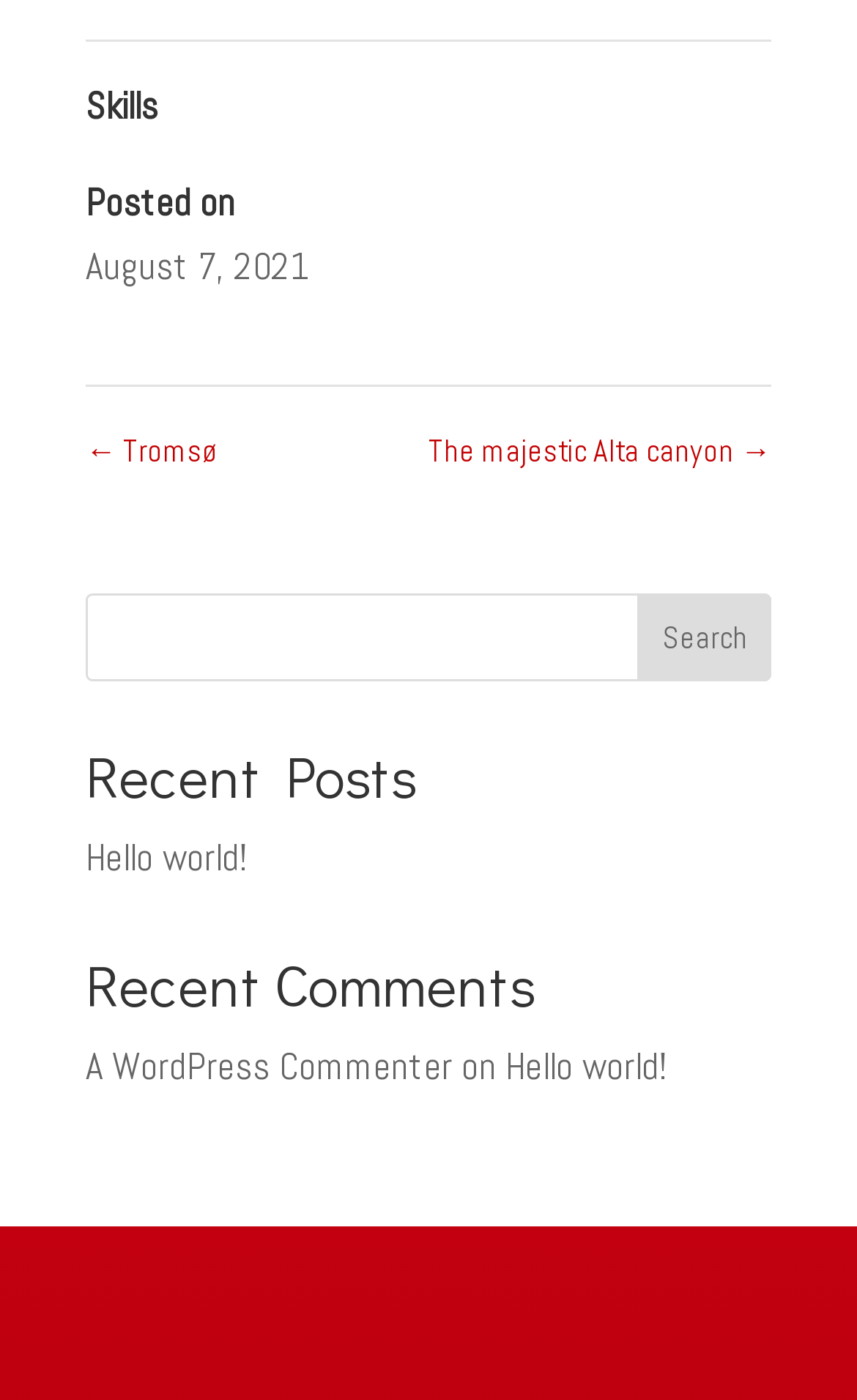Given the description "Search", determine the bounding box of the corresponding UI element.

[0.745, 0.424, 0.9, 0.486]